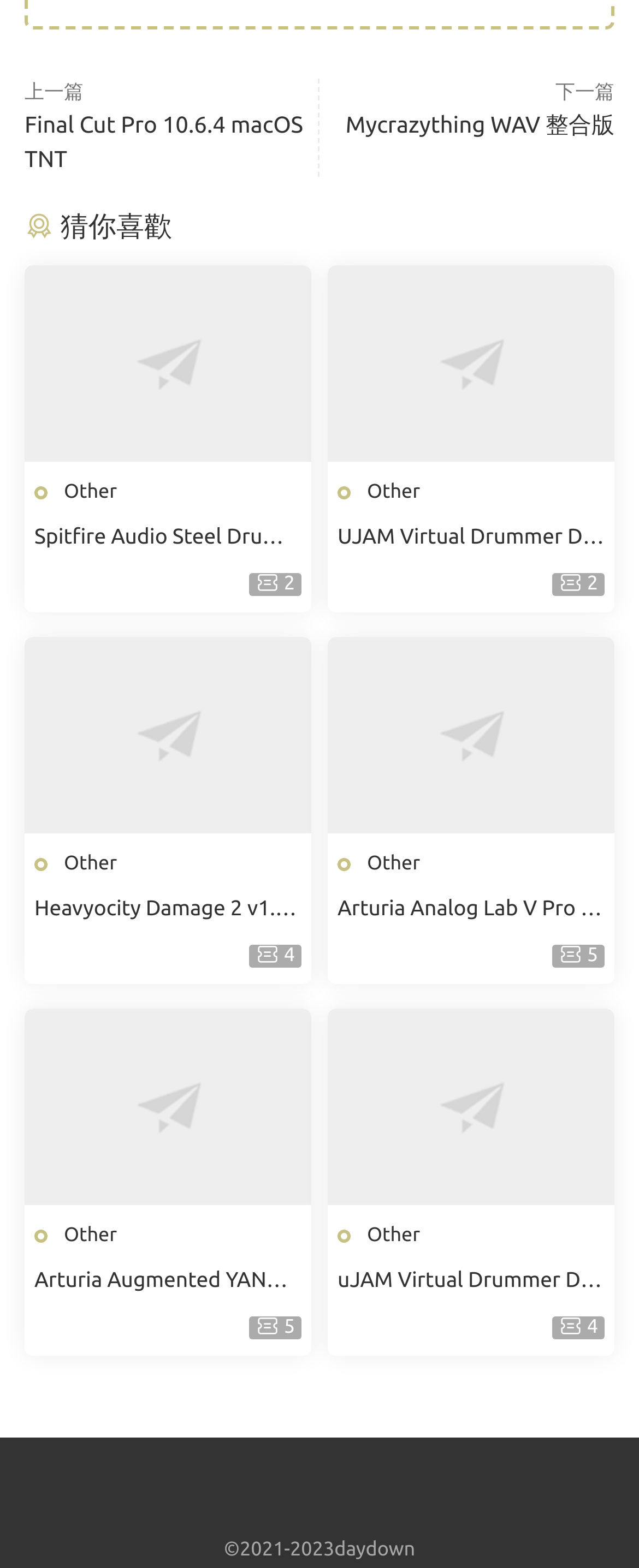Please specify the coordinates of the bounding box for the element that should be clicked to carry out this instruction: "View details of Spitfire Audio Steel Drums KONTAKT". The coordinates must be four float numbers between 0 and 1, formatted as [left, top, right, bottom].

[0.054, 0.332, 0.472, 0.353]